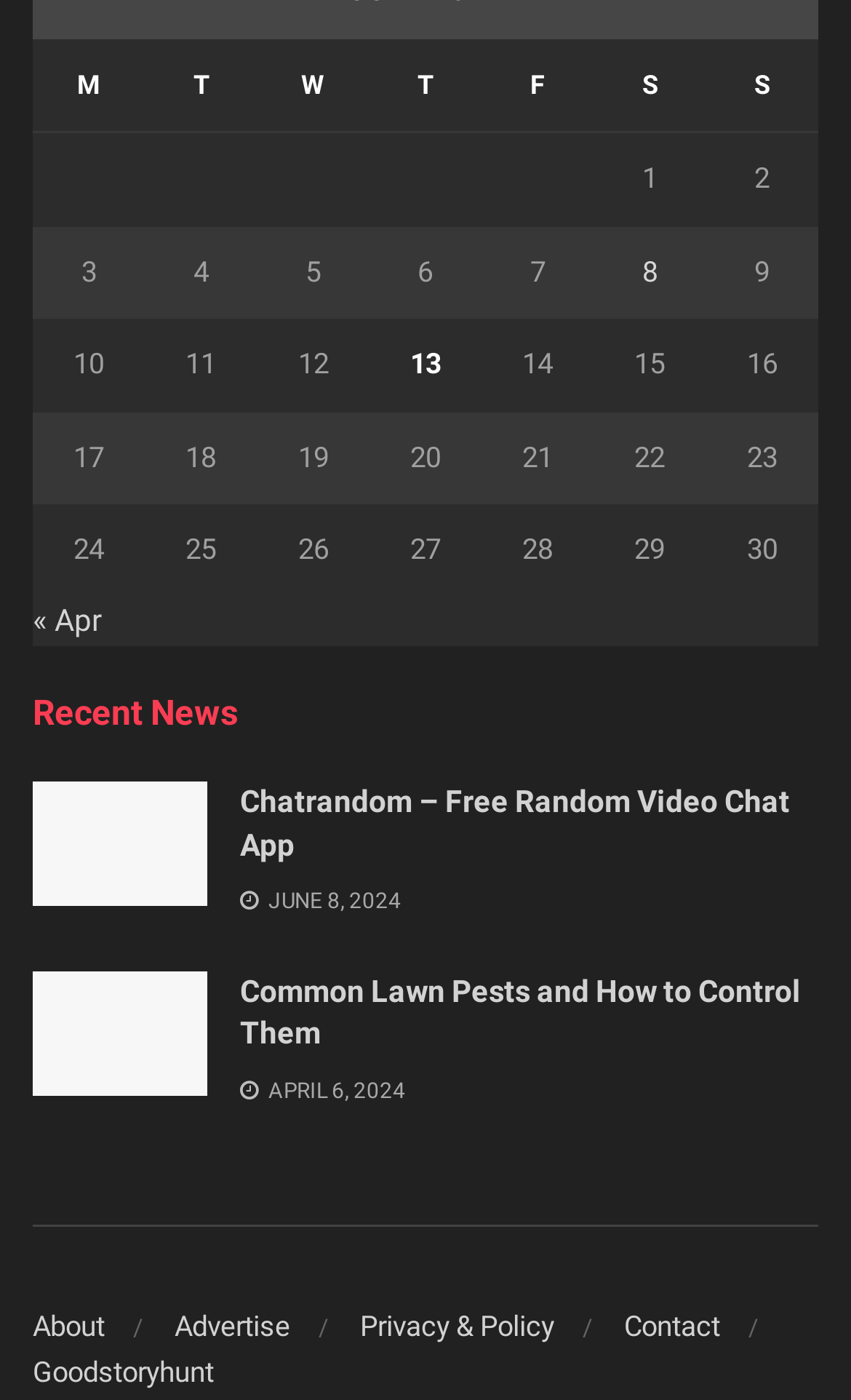Provide the bounding box for the UI element matching this description: "« Apr".

[0.038, 0.425, 0.121, 0.45]